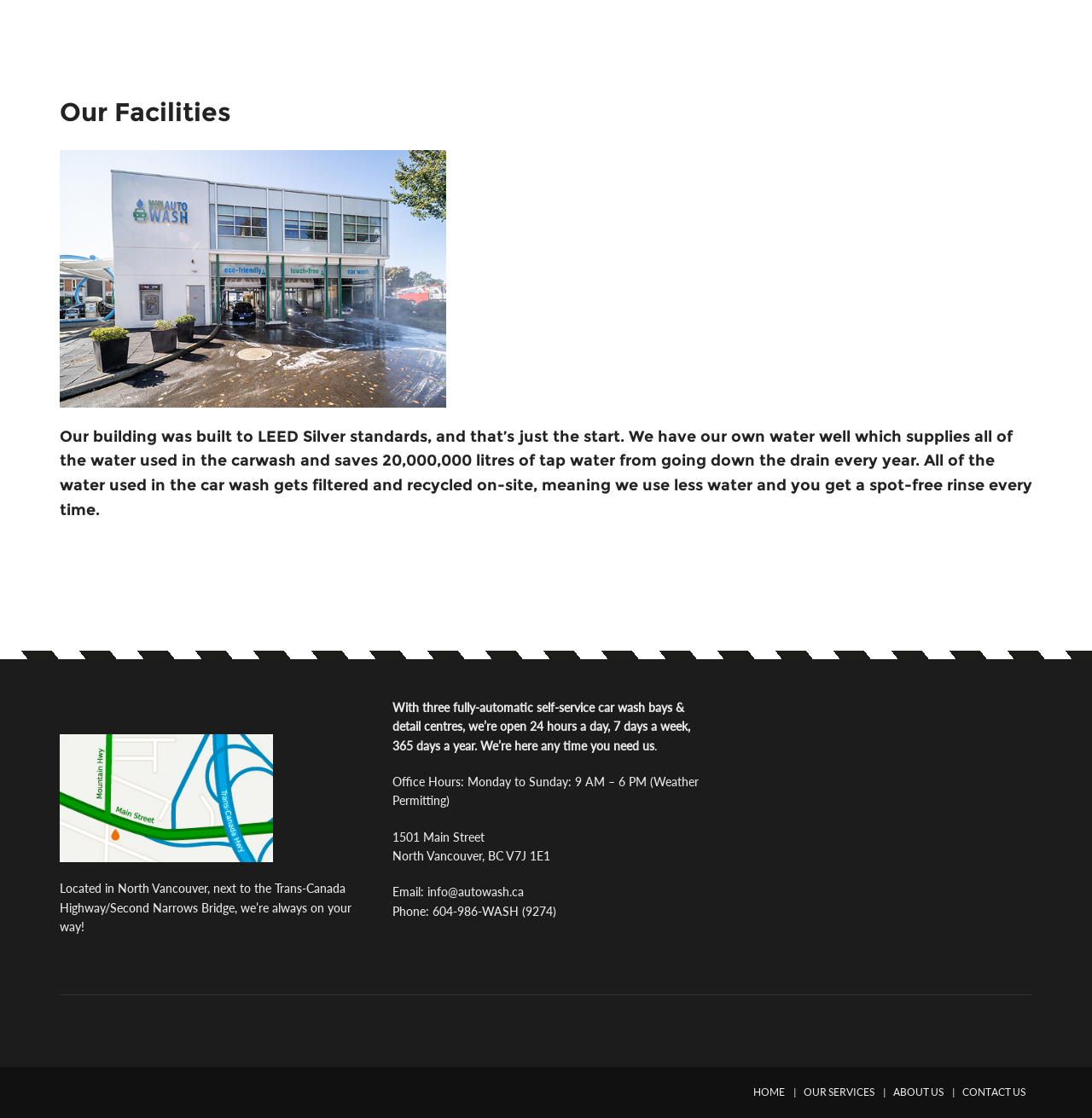What is the phone number of the car wash?
Based on the content of the image, thoroughly explain and answer the question.

The answer can be found in the StaticText element which states 'Phone: 604-986-WASH (9274)'.